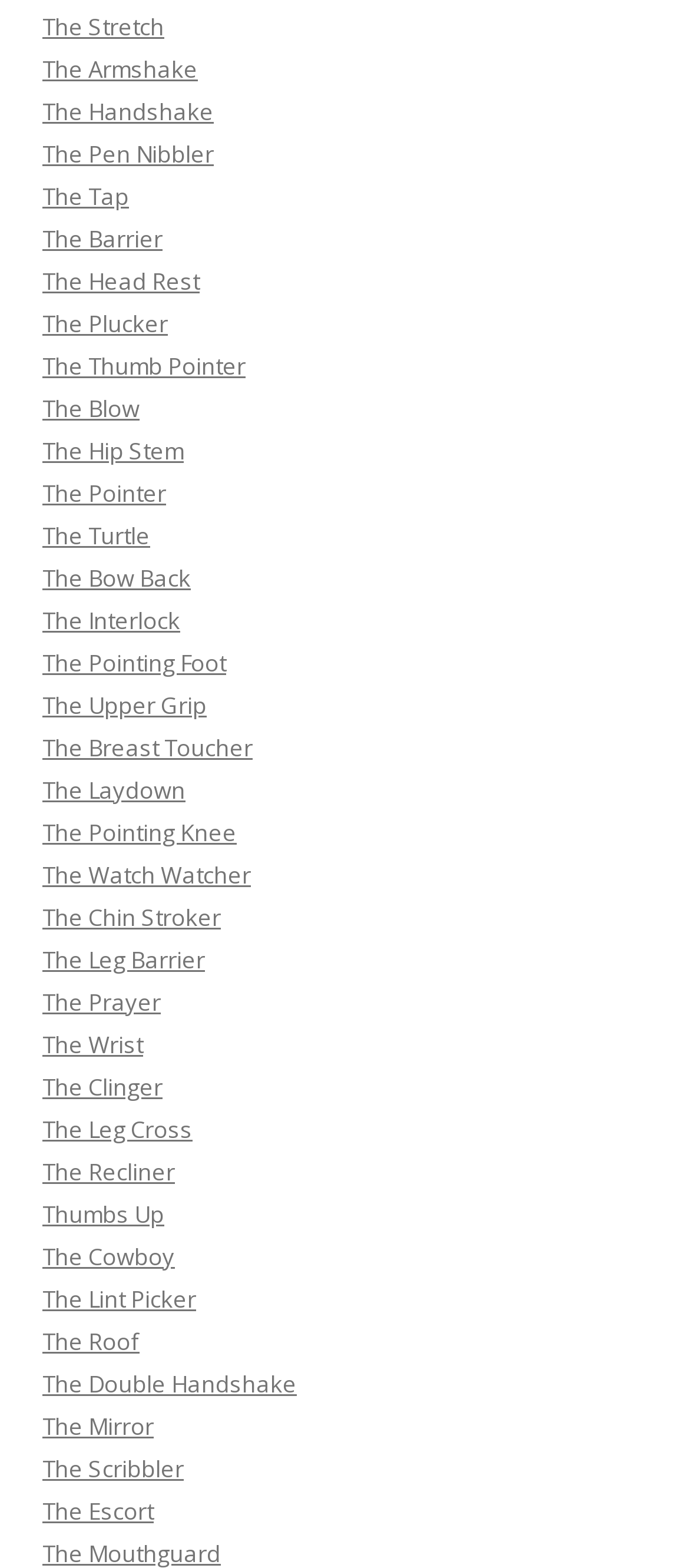Given the description: "The Lint Picker", determine the bounding box coordinates of the UI element. The coordinates should be formatted as four float numbers between 0 and 1, [left, top, right, bottom].

[0.062, 0.818, 0.285, 0.838]